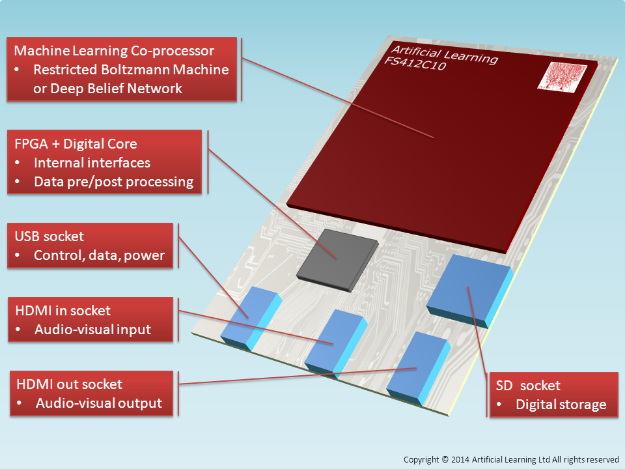What is the Artificial Learning co-processor chip identified as?
Based on the screenshot, give a detailed explanation to answer the question.

The Artificial Learning co-processor chip on the MLoaB circuit board is identified as FS412C10, which facilitates advanced machine learning processes.